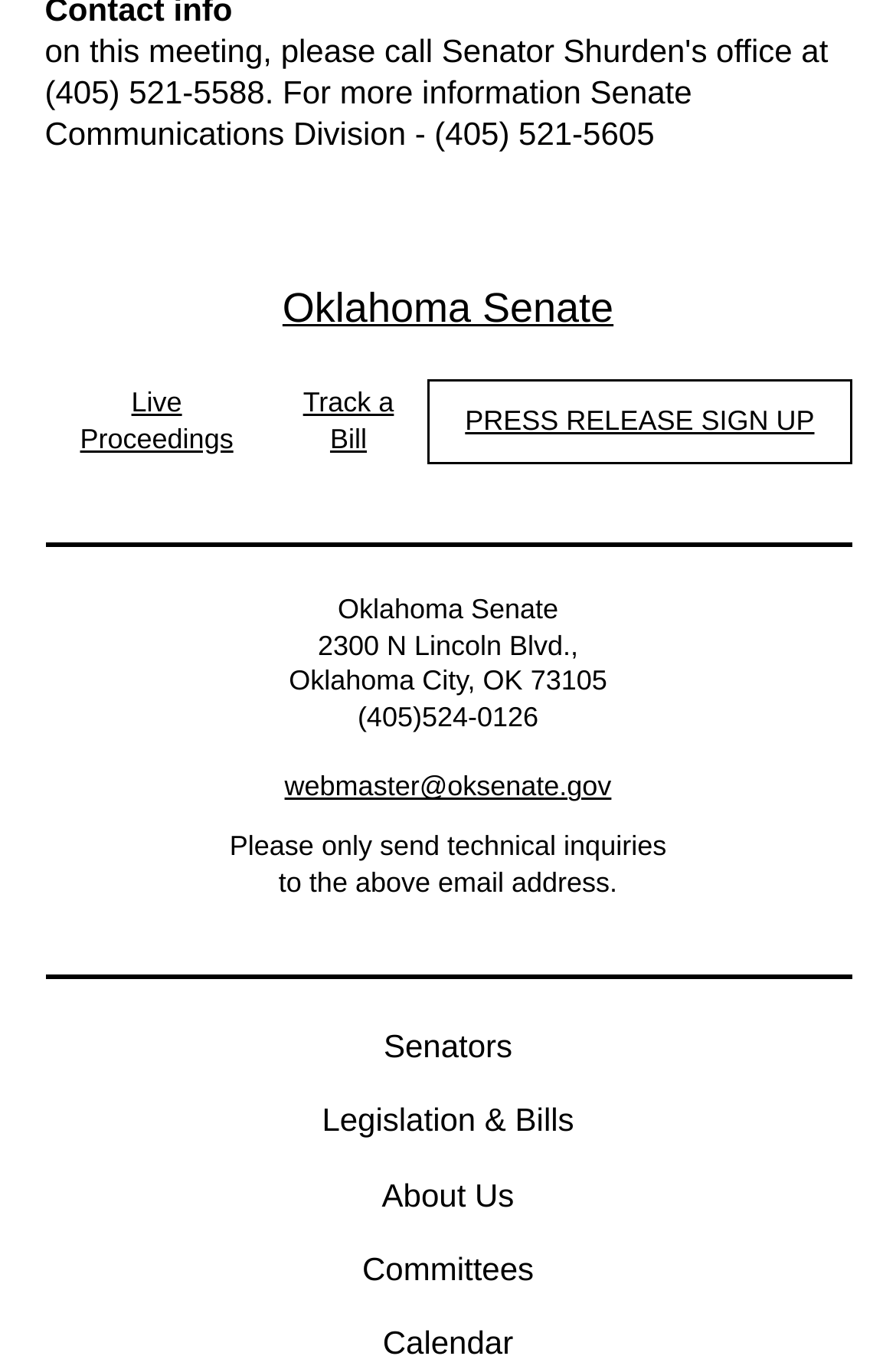From the webpage screenshot, identify the region described by Oklahoma Senate. Provide the bounding box coordinates as (top-left x, top-left y, bottom-right x, bottom-right y), with each value being a floating point number between 0 and 1.

[0.315, 0.208, 0.685, 0.247]